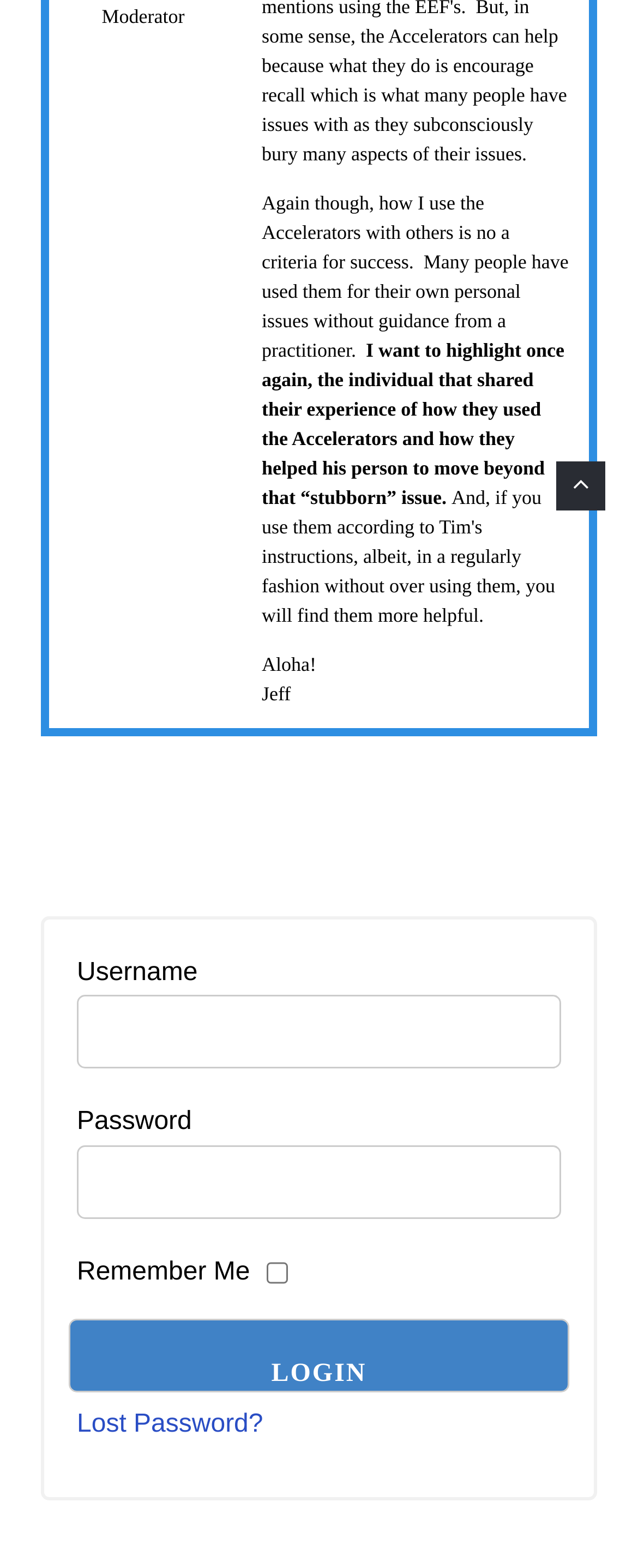Using the format (top-left x, top-left y, bottom-right x, bottom-right y), provide the bounding box coordinates for the described UI element. All values should be floating point numbers between 0 and 1: parent_node: Remember Me name="remember" value="Yes"

[0.417, 0.798, 0.451, 0.825]